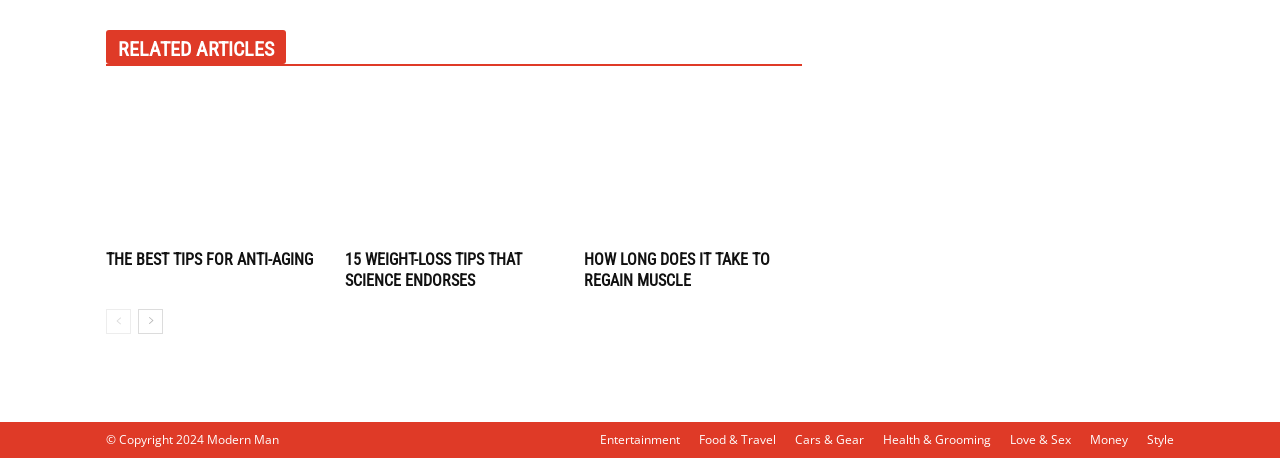Please mark the bounding box coordinates of the area that should be clicked to carry out the instruction: "Browse '15 Weight-Loss Tips That Science Endorses'".

[0.27, 0.203, 0.44, 0.531]